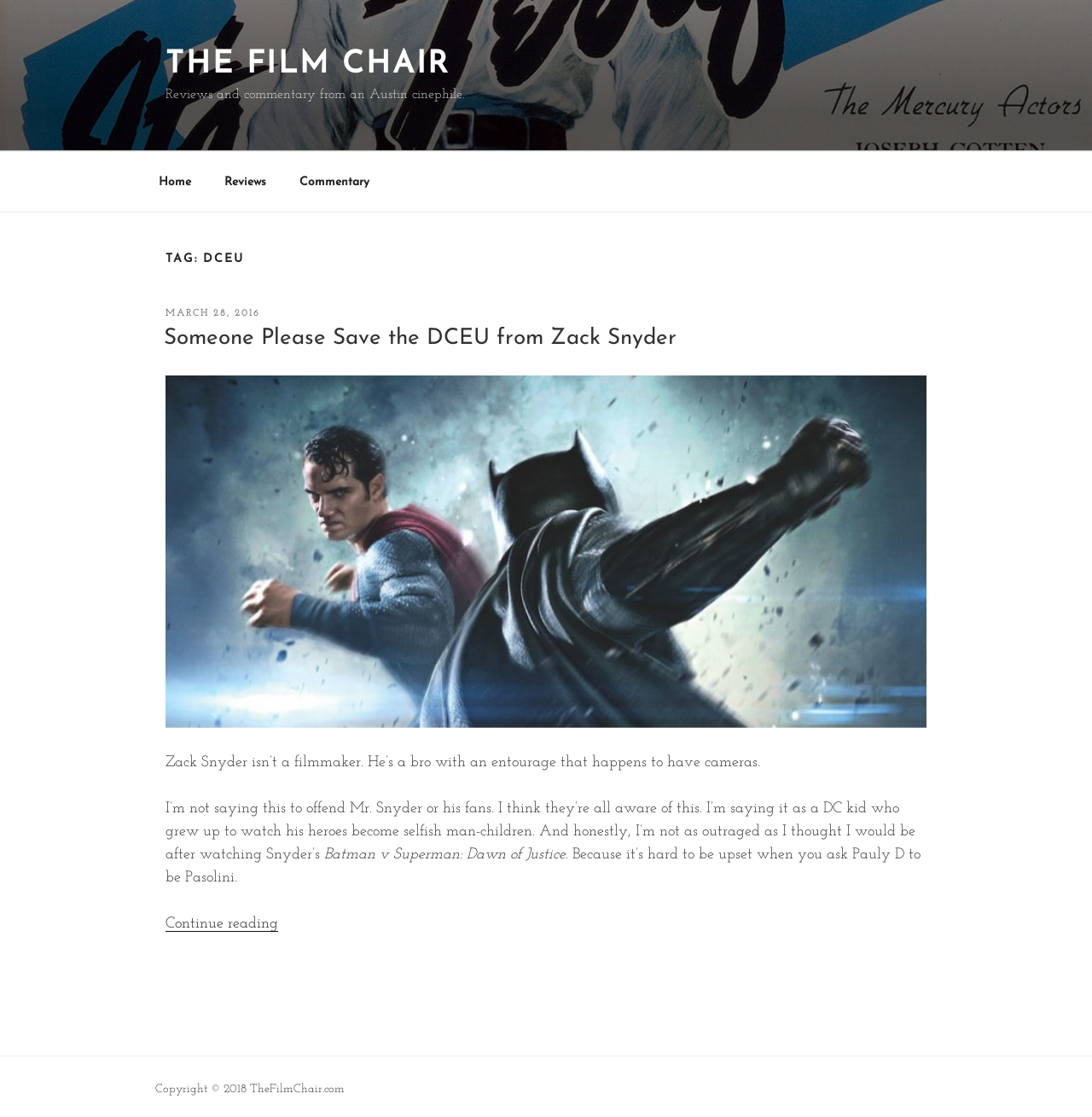What is the name of the website?
From the screenshot, supply a one-word or short-phrase answer.

The Film Chair